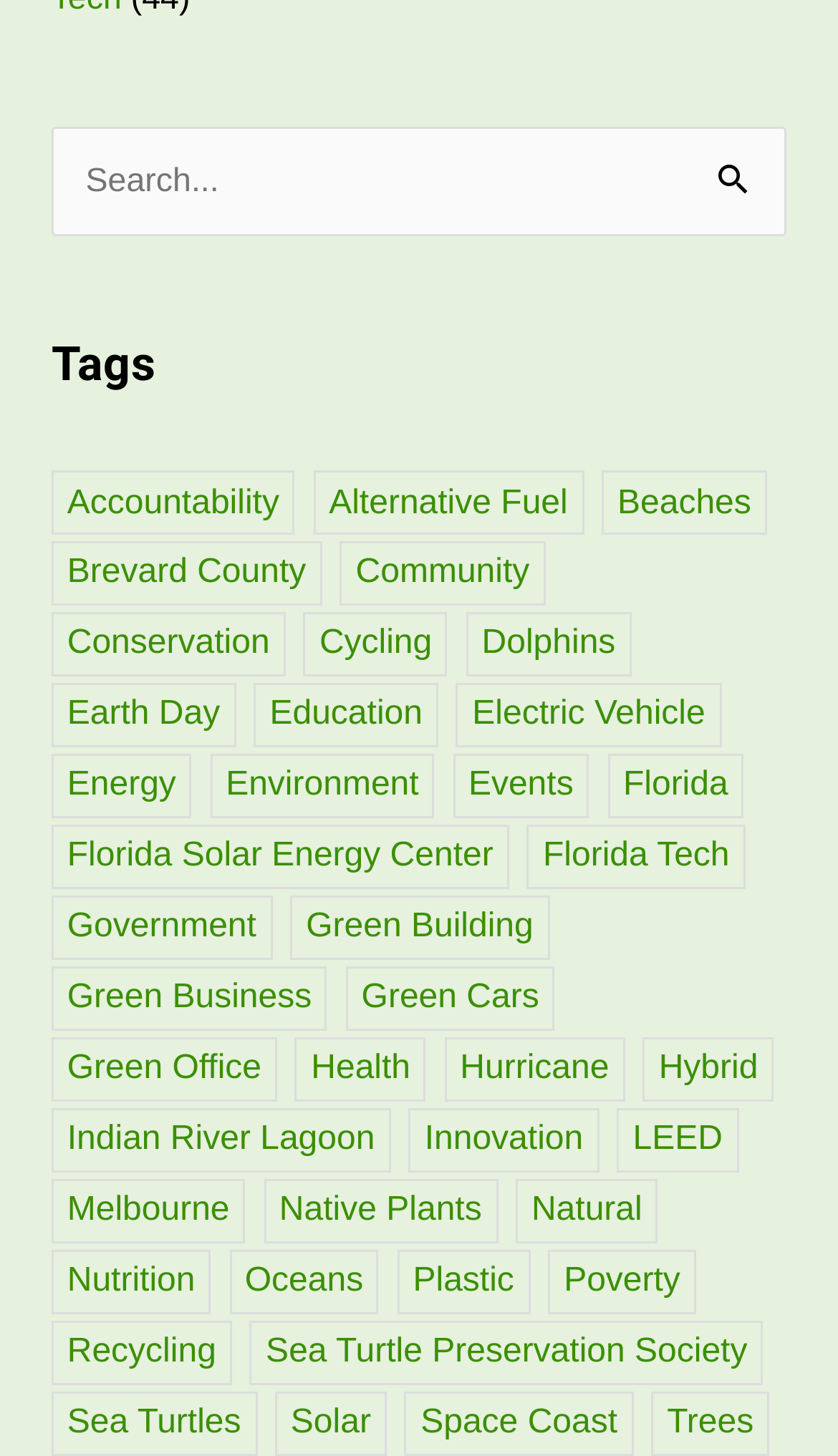Please identify the bounding box coordinates of the area that needs to be clicked to fulfill the following instruction: "Click on the 'Accountability' tag."

[0.061, 0.323, 0.352, 0.368]